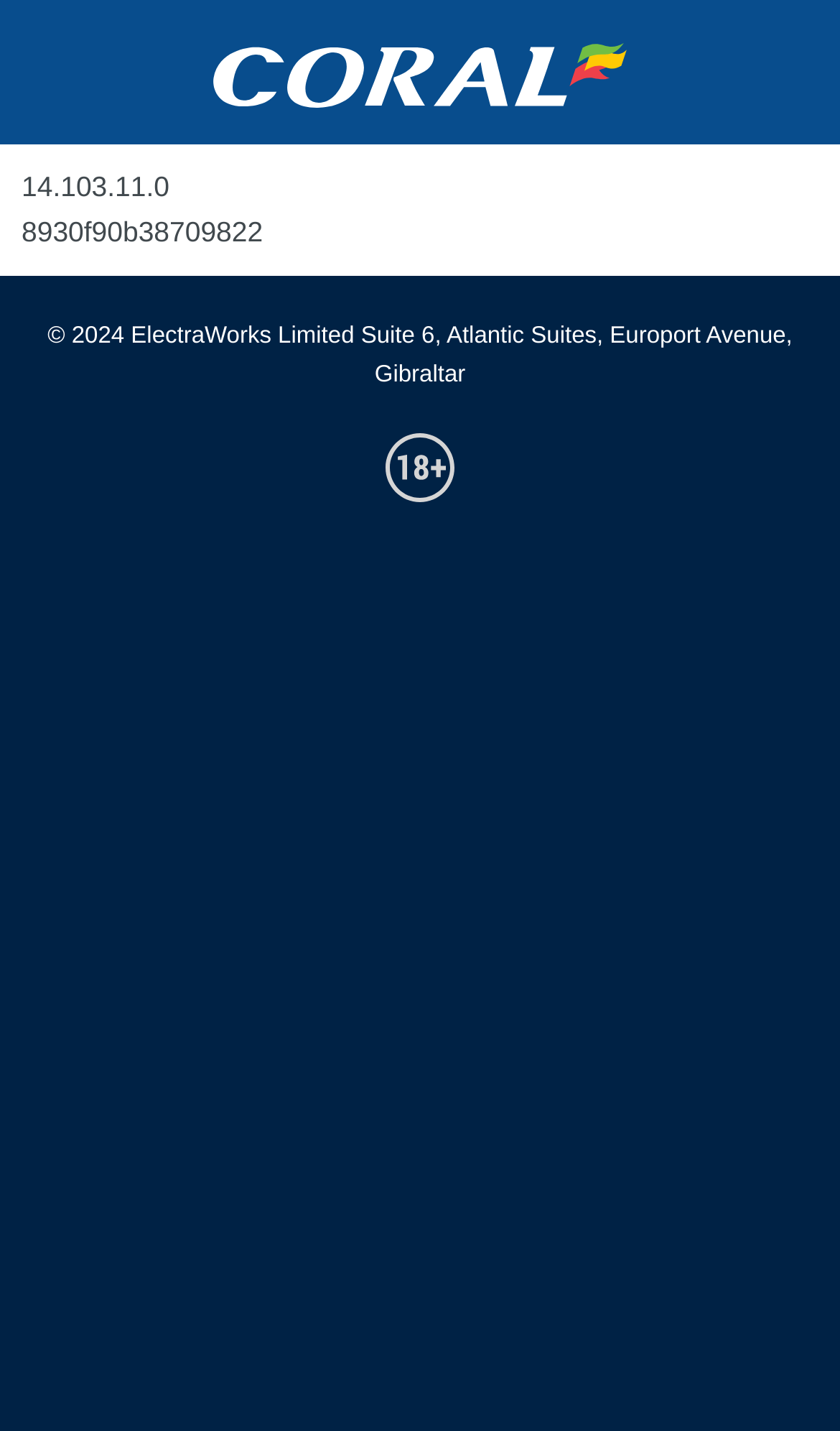Is there an image in the footer section?
Please provide a single word or phrase answer based on the image.

Yes